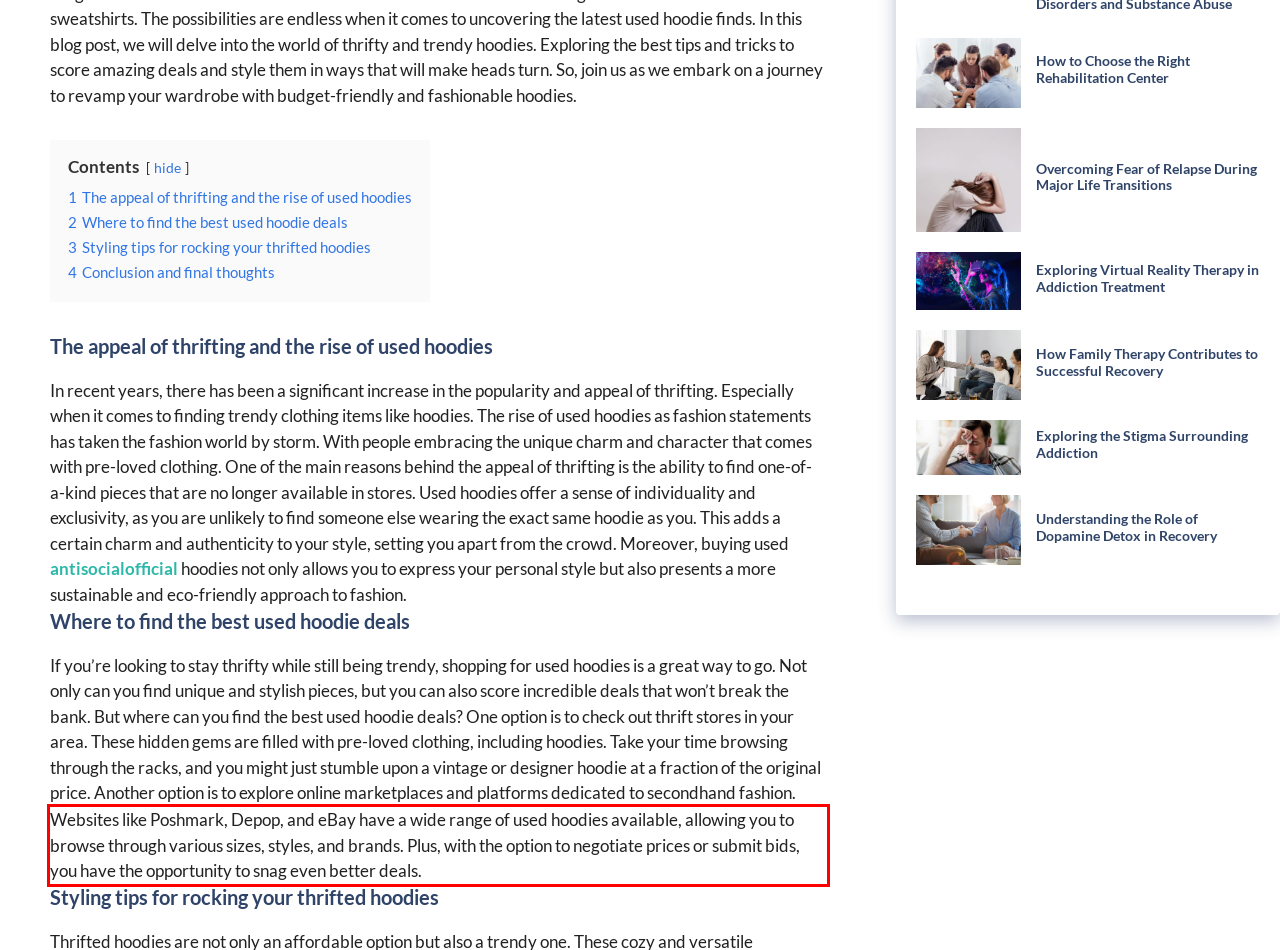You have a webpage screenshot with a red rectangle surrounding a UI element. Extract the text content from within this red bounding box.

Websites like Poshmark, Depop, and eBay have a wide range of used hoodies available, allowing you to browse through various sizes, styles, and brands. Plus, with the option to negotiate prices or submit bids, you have the opportunity to snag even better deals.